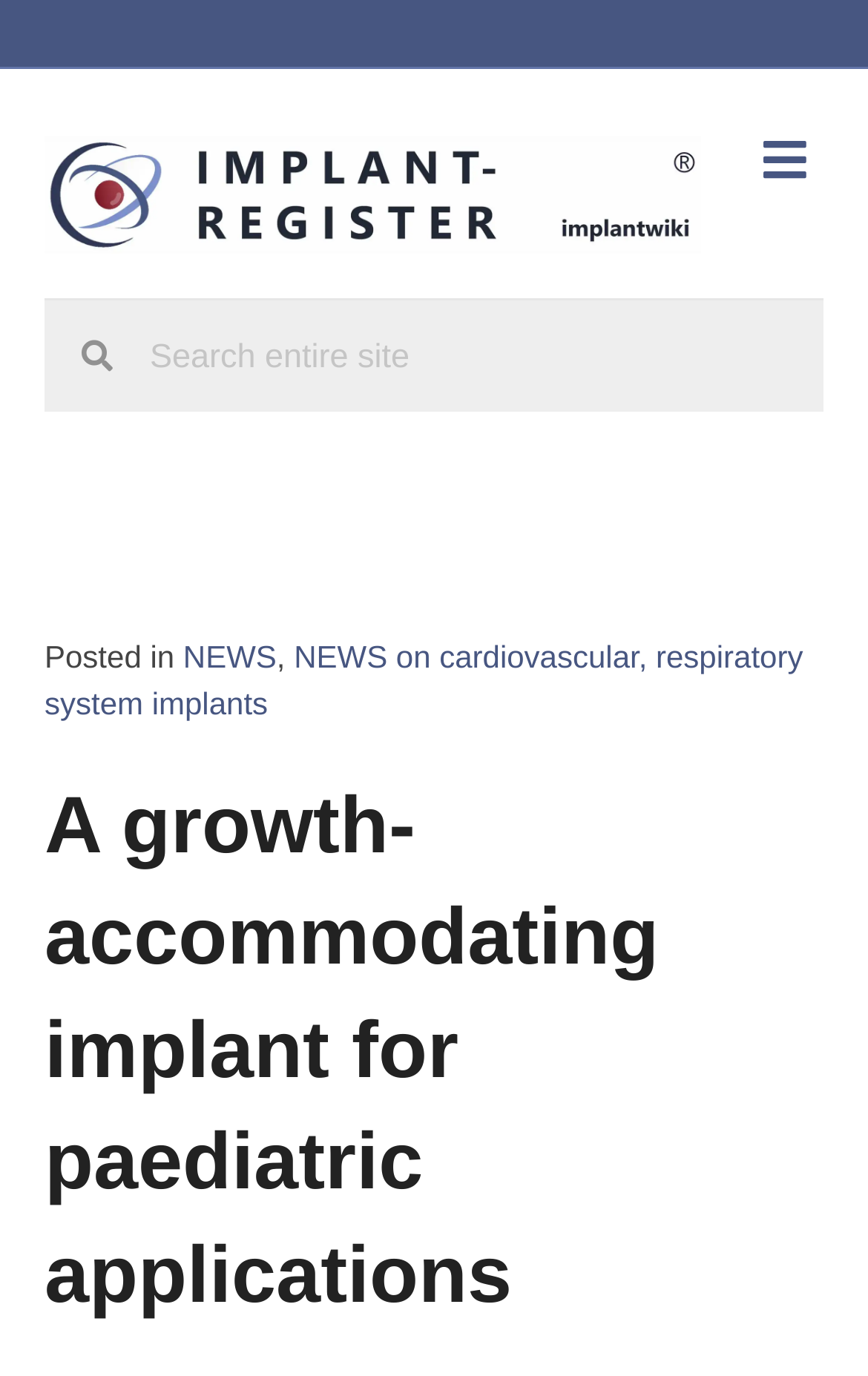Provide an in-depth caption for the webpage.

The webpage is about a growth-accommodating implant for paediatric applications, with the title "THE IMPLANT REGISTER" prominently displayed at the top left corner. Below the title, there is an image with the same name, "THE IMPLANT REGISTER", which is aligned to the left edge of the page. 

To the right of the image, there is a "Menu" button. 

On the top right corner, there is a search form with a search box labeled "Search entire site", allowing users to search the entire site. 

Below the search form, there is a section with a label "Posted in" followed by two links, "NEWS" and "NEWS on cardiovascular, respiratory system implants", which are separated by a comma. 

The main content of the webpage is a heading that summarizes the topic, "A growth-accommodating implant for paediatric applications", which takes up most of the page's width and is positioned near the bottom of the page.